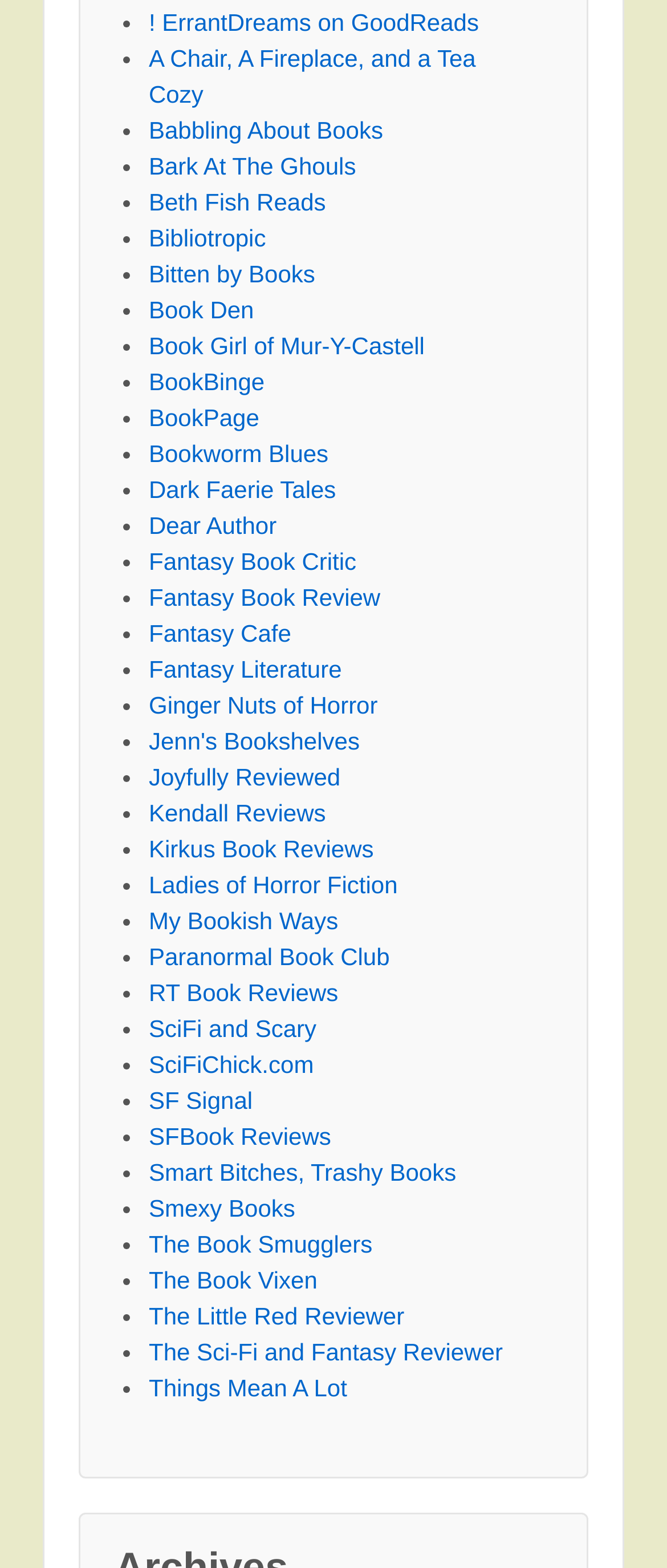Please examine the image and provide a detailed answer to the question: Is 'Kirkus Book Reviews' a book review website?

I searched for 'Kirkus Book Reviews' on the webpage and found it in the list of links, indicating that it is a book review website.